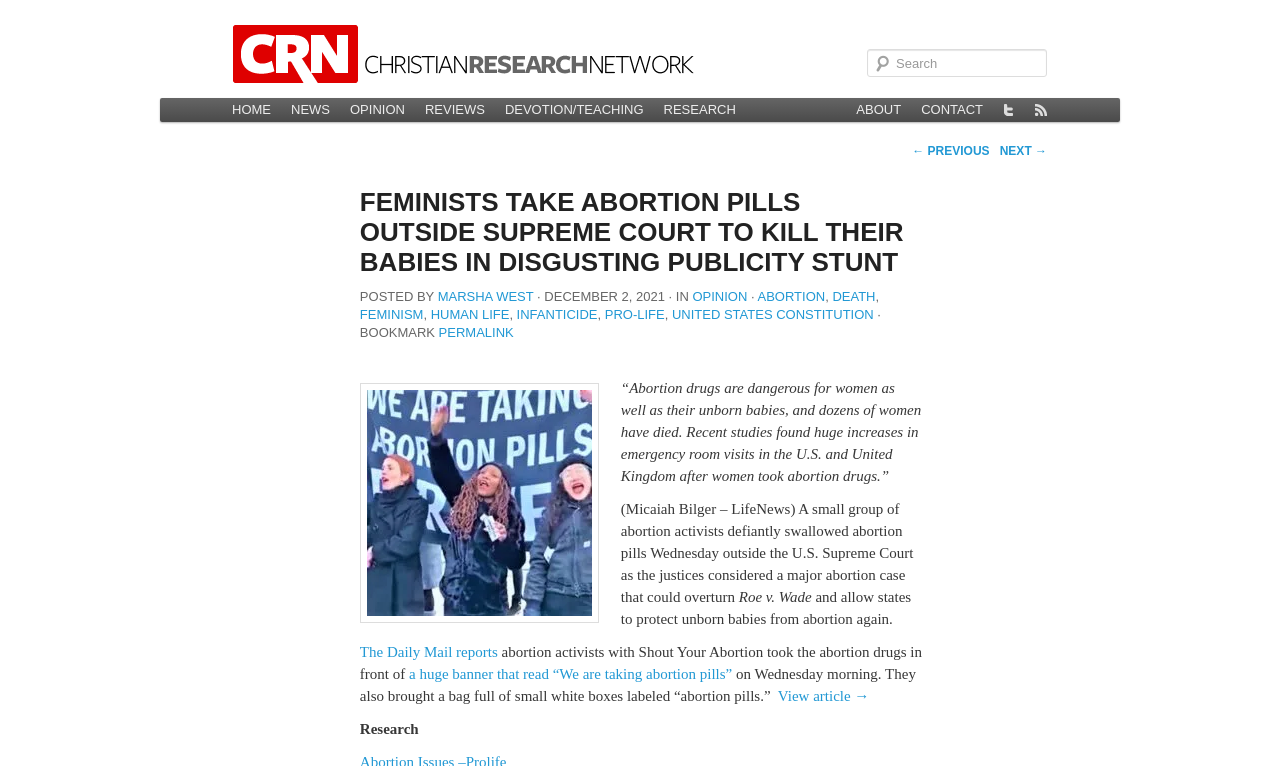Identify the bounding box coordinates for the element you need to click to achieve the following task: "View the next page". The coordinates must be four float values ranging from 0 to 1, formatted as [left, top, right, bottom].

[0.781, 0.188, 0.818, 0.206]